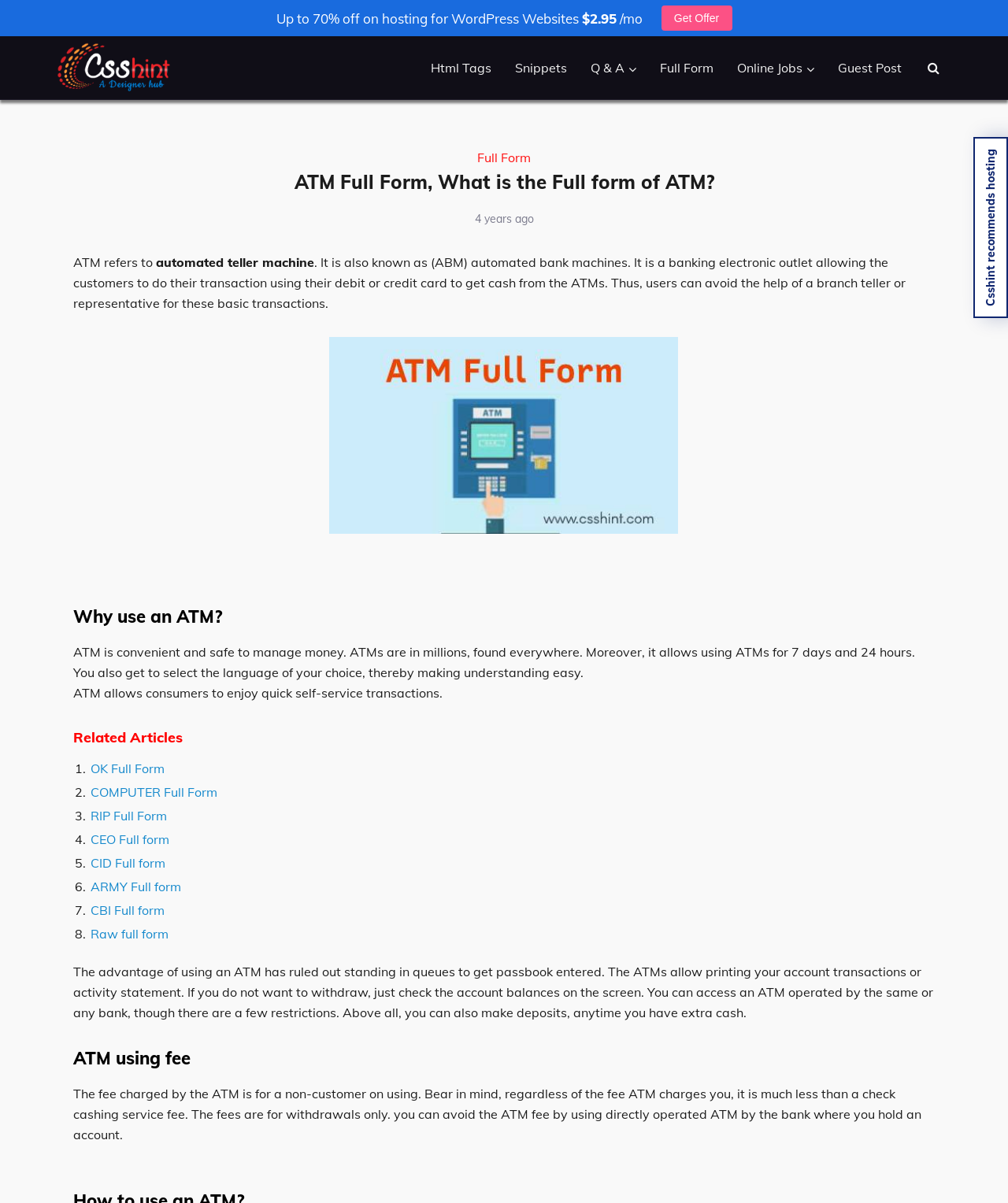Locate the bounding box coordinates of the area where you should click to accomplish the instruction: "Visit the 'Html Tags' page".

[0.416, 0.03, 0.499, 0.082]